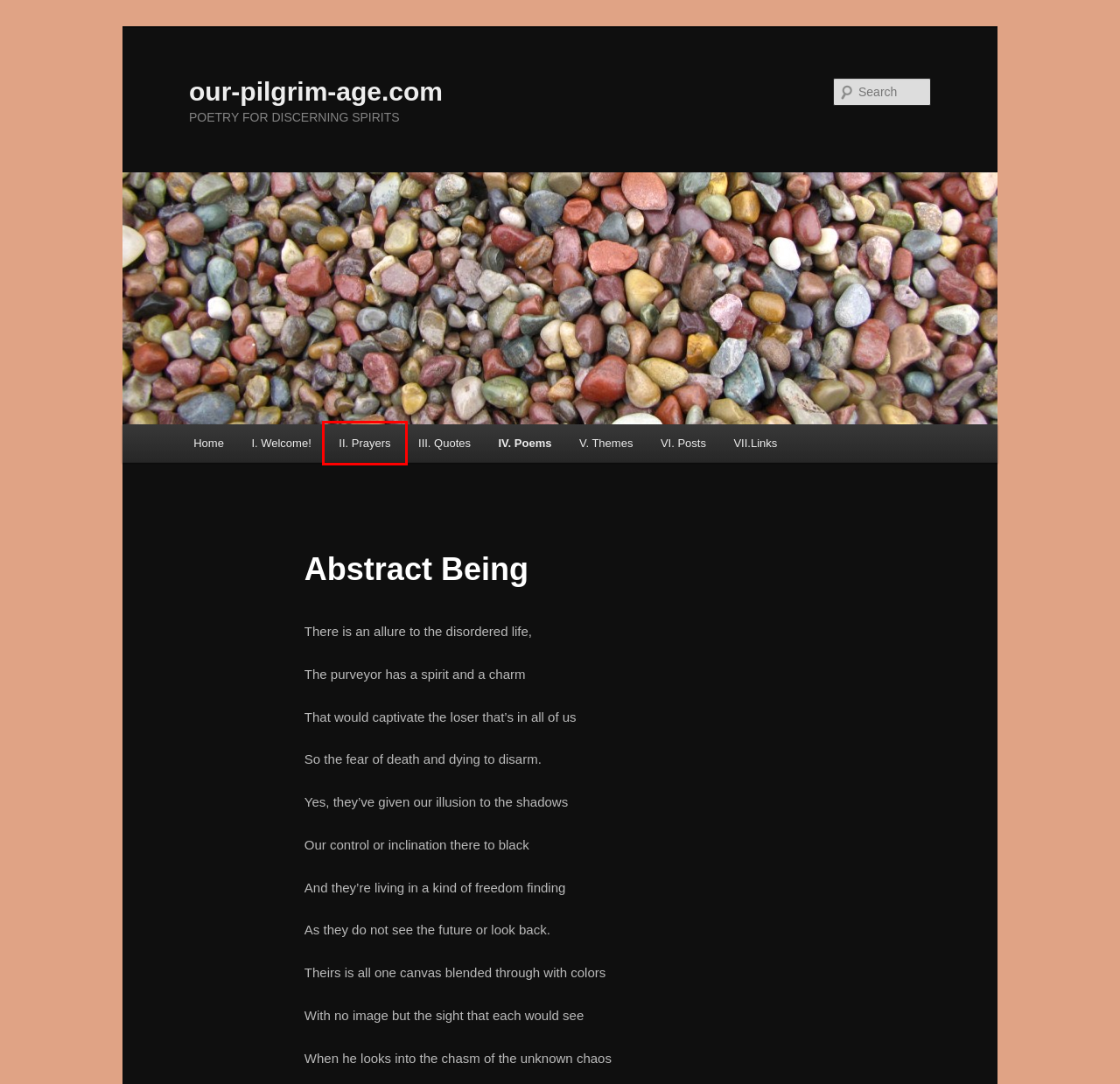Look at the screenshot of a webpage, where a red bounding box highlights an element. Select the best description that matches the new webpage after clicking the highlighted element. Here are the candidates:
A. VII.Links | our-pilgrim-age.com
B. I. Welcome! | our-pilgrim-age.com
C. IV. Poems | our-pilgrim-age.com
D. our-pilgrim-age.com | POETRY FOR DISCERNING SPIRITS
E. II. Prayers | our-pilgrim-age.com
F. III. Quotes | our-pilgrim-age.com
G. V. Themes | our-pilgrim-age.com
H. VI. Posts | our-pilgrim-age.com

E